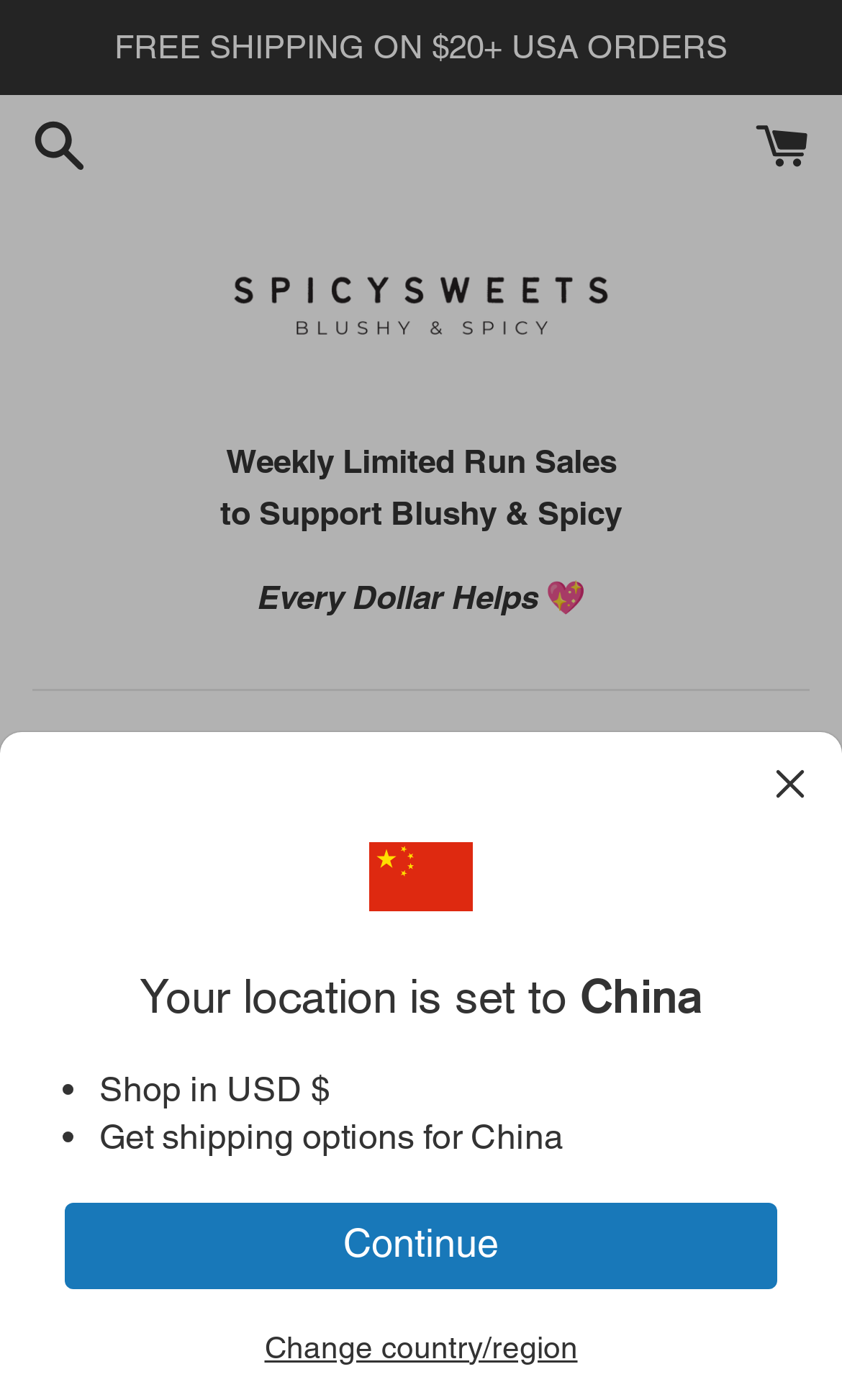Please answer the following question as detailed as possible based on the image: 
What is the purpose of the limited run sales?

According to the webpage, the limited run sales are 'to Support Blushy & Spicy', which suggests that the purpose of these sales is to support the creators, Blushy & Spicy.